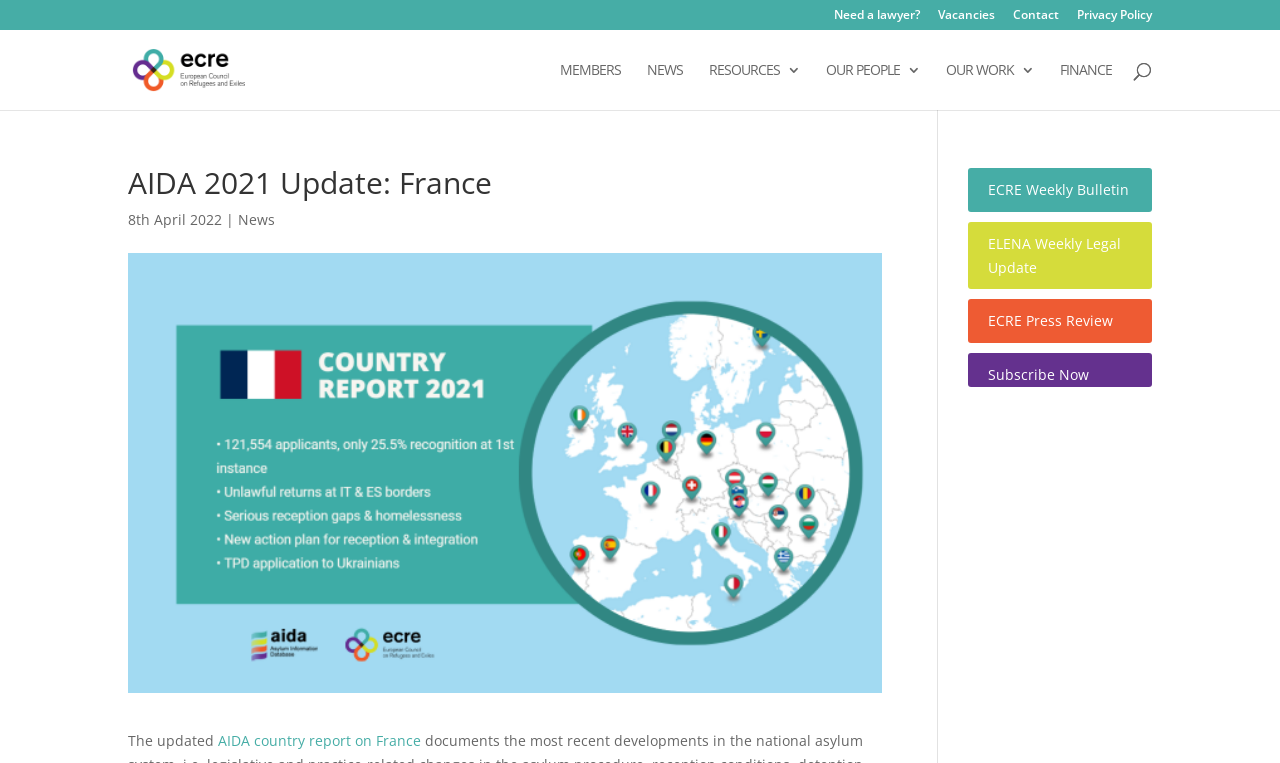What is the date of the update?
With the help of the image, please provide a detailed response to the question.

I found the answer by looking at the section below the main heading, where the date of the update is mentioned.